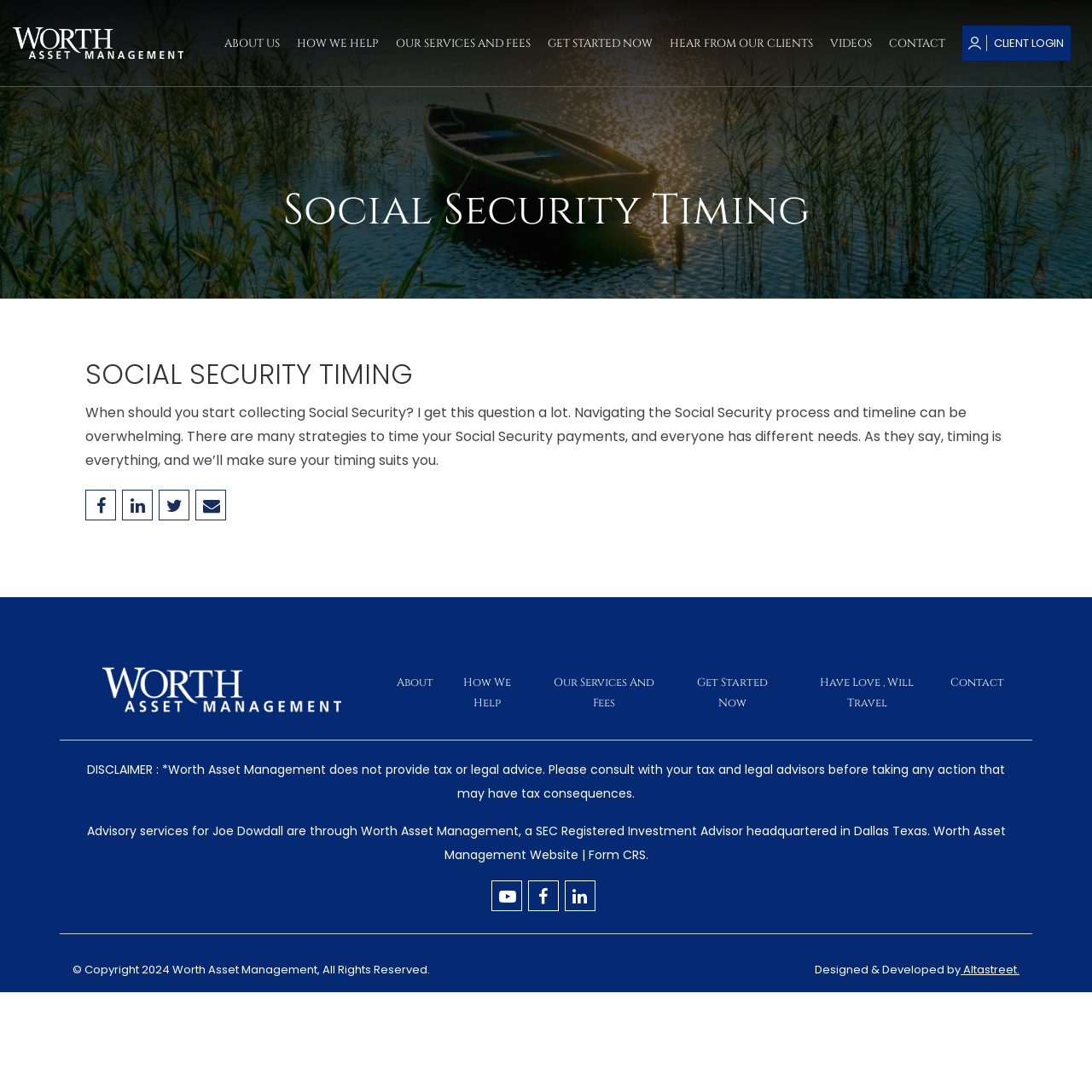Specify the bounding box coordinates of the element's area that should be clicked to execute the given instruction: "Click on GET STARTED NOW". The coordinates should be four float numbers between 0 and 1, i.e., [left, top, right, bottom].

[0.502, 0.033, 0.598, 0.047]